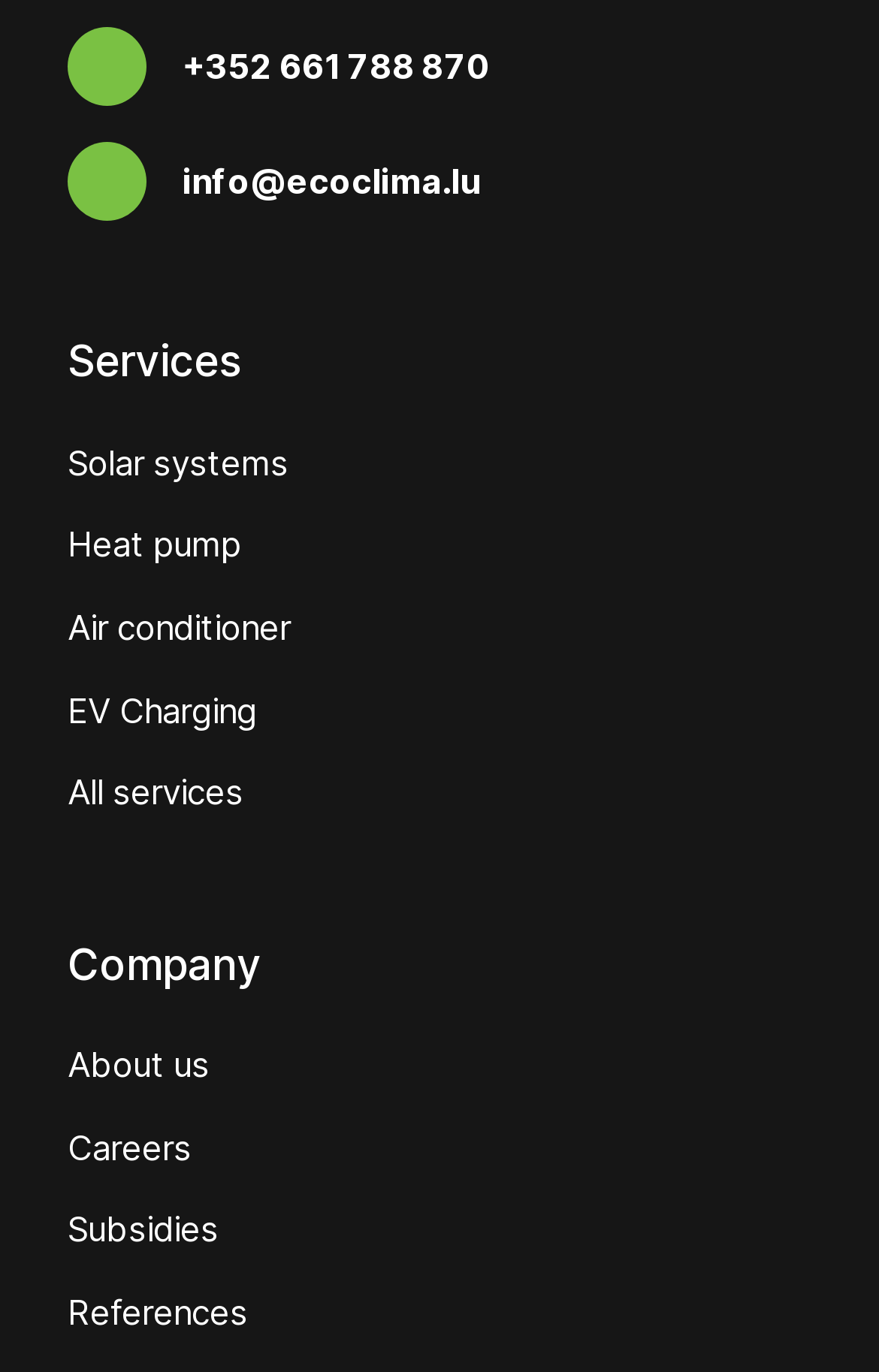What is the email address to contact?
Give a one-word or short-phrase answer derived from the screenshot.

info@ecoclima.lu